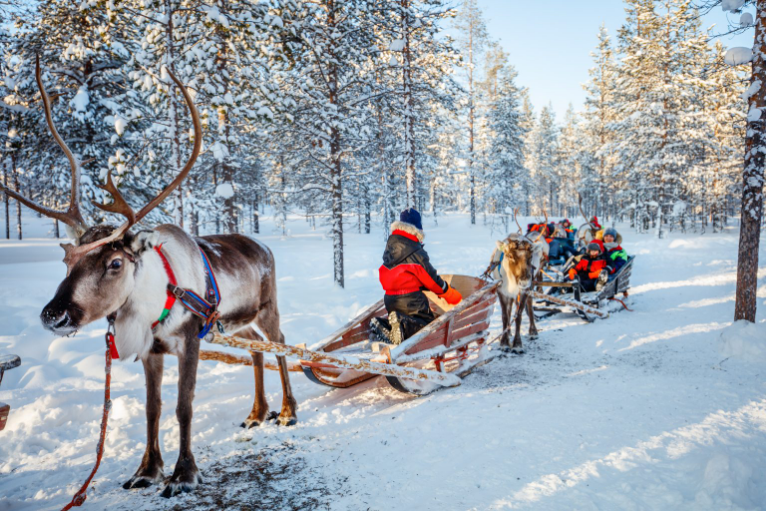What is the temperature mentioned in the caption?
Refer to the image and answer the question using a single word or phrase.

-30°C